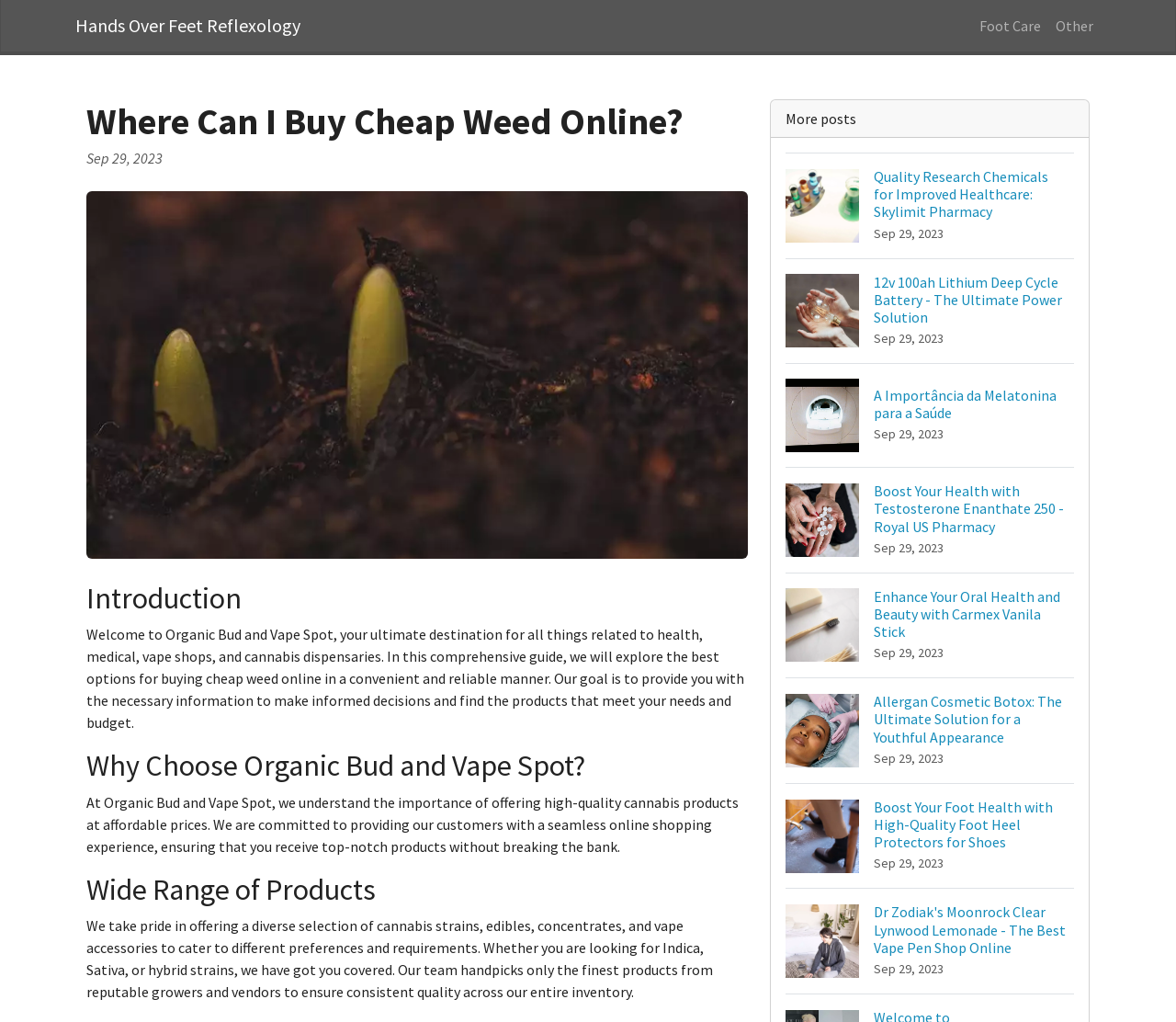Please respond to the question using a single word or phrase:
What type of products does Organic Bud and Vape Spot offer?

Cannabis products and vape accessories